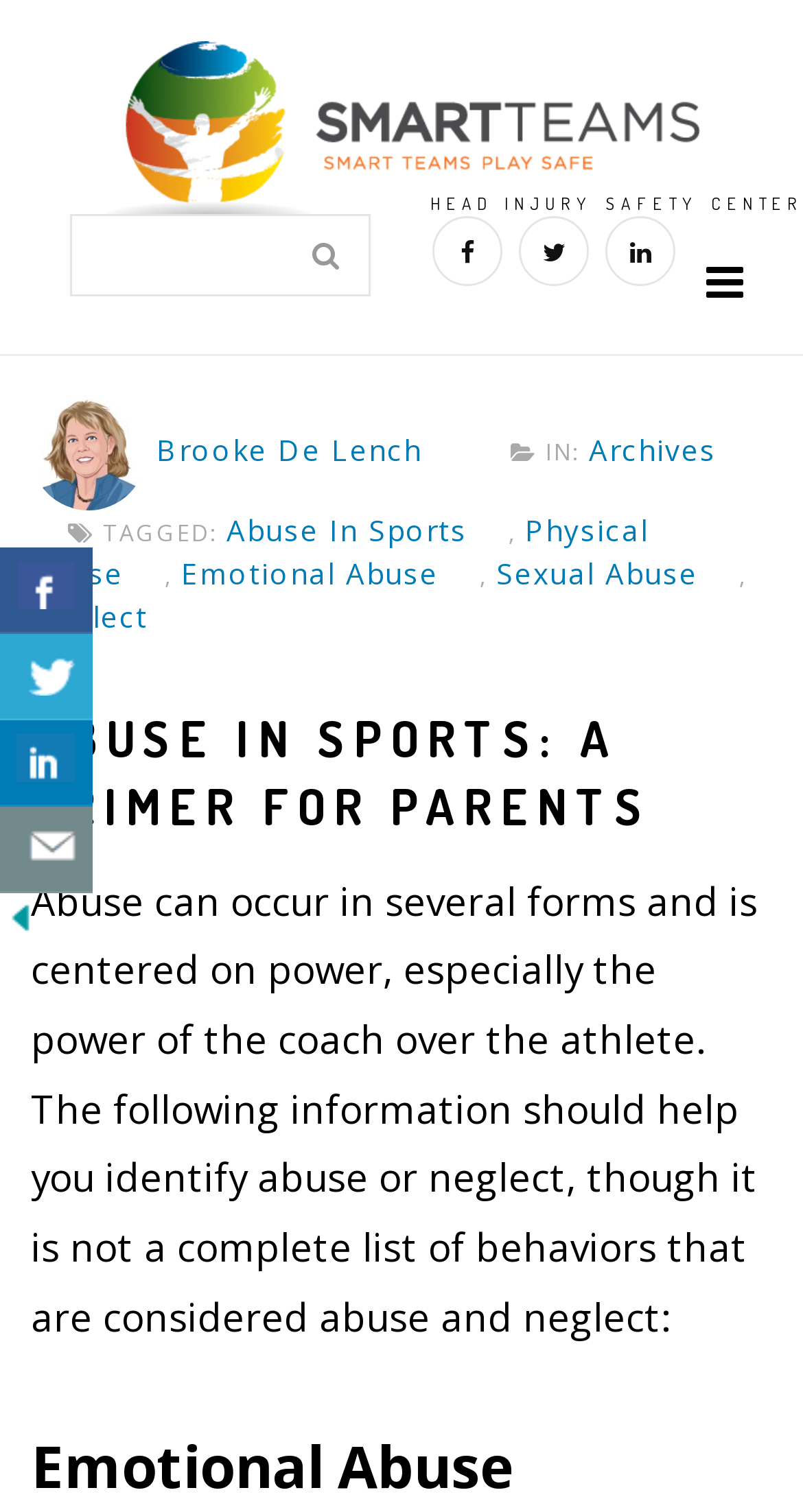Could you highlight the region that needs to be clicked to execute the instruction: "Click the HEAD INJURY SAFETY CENTER link"?

[0.0, 0.027, 1.0, 0.143]